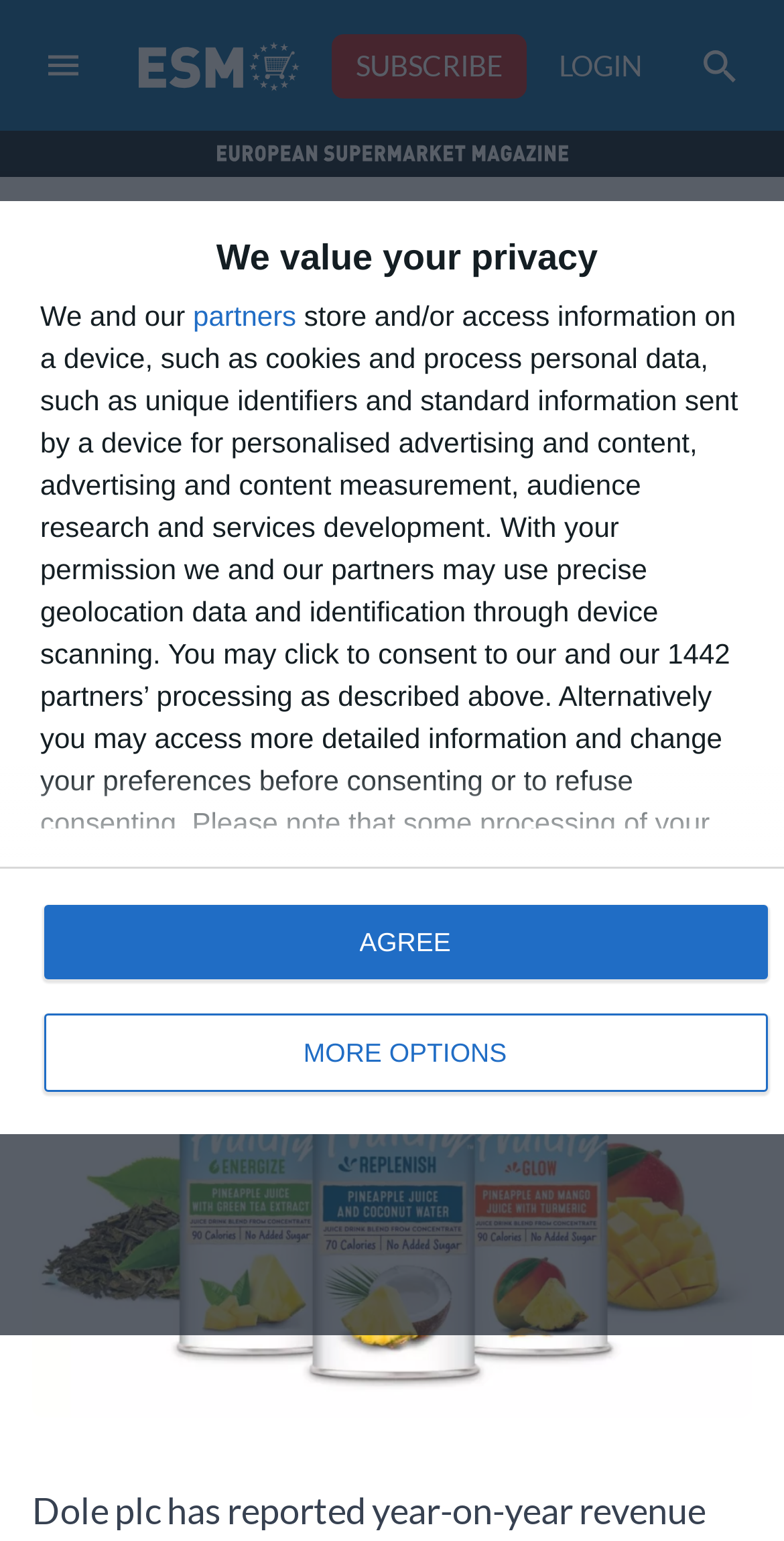Show the bounding box coordinates of the region that should be clicked to follow the instruction: "Read the article about Dole's second-quarter performance."

[0.041, 0.194, 0.959, 0.341]